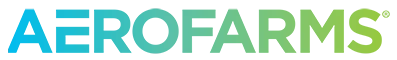What does the color gradient in the logo symbolize?
Answer the question with just one word or phrase using the image.

Growth and sustainability